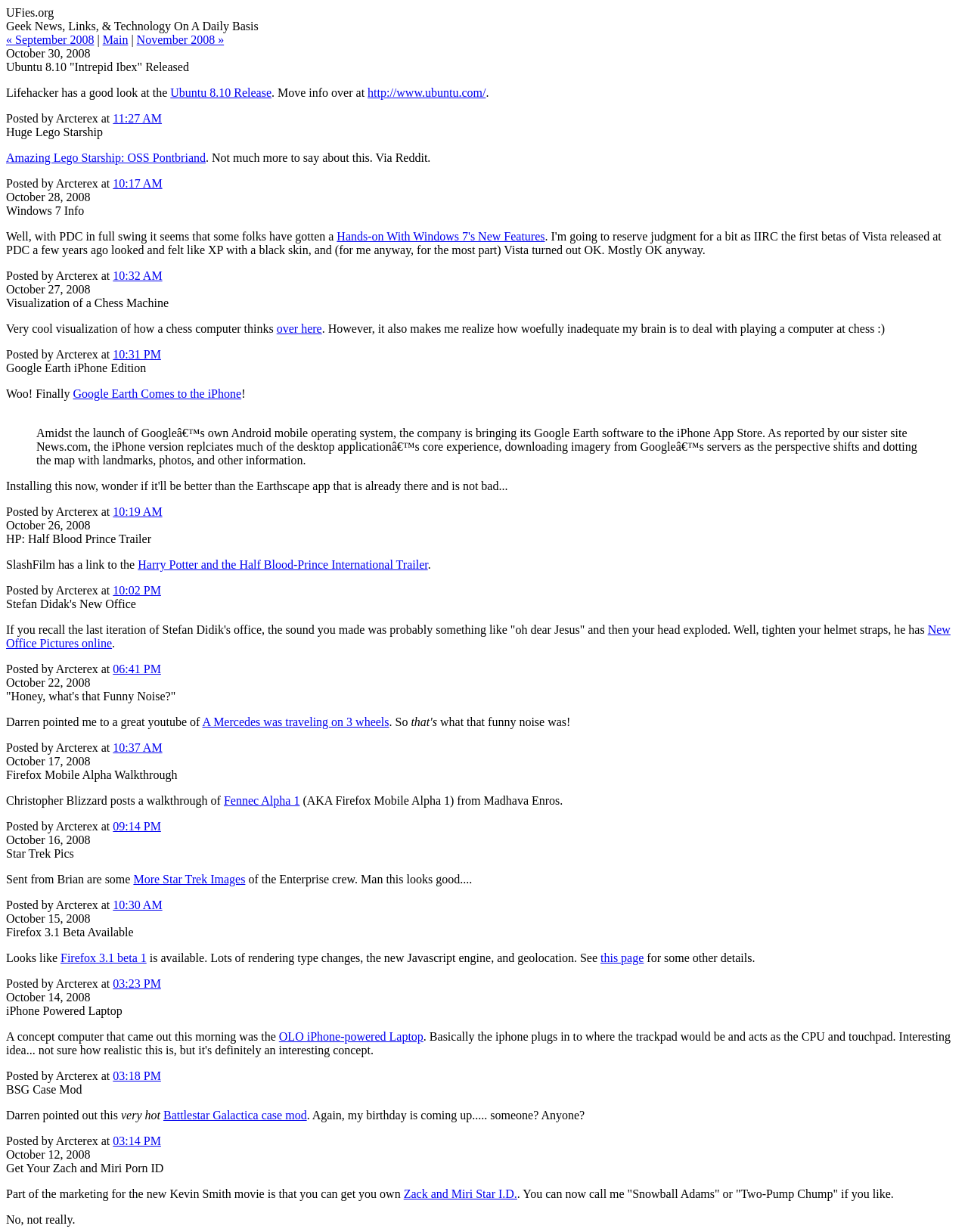Summarize the webpage with a detailed and informative caption.

The webpage is an archive of blog posts from October 2008. At the top, there is a title "UFies.org: October 2008 Archives" and a navigation menu with links to "« September 2008", "Main", and "November 2008 »". 

Below the navigation menu, there are 14 blog posts, each with a title, a date, and a brief description or content. The posts are arranged in reverse chronological order, with the most recent post at the top. Each post has a title, a date, and a brief description or content. Some posts have links to external websites or YouTube videos.

The first post is about Ubuntu 8.10 "Intrepid Ibex" being released, followed by a post about a huge Lego Starship. The third post is about Windows 7 info, and the fourth post is about a visualization of a chess machine. 

The rest of the posts cover various topics, including Google Earth iPhone Edition, HP: Half Blood Prince Trailer, Firefox Mobile Alpha Walkthrough, Star Trek Pics, and Firefox 3.1 Beta Available. Each post has a "Posted by Arcterex at" line with a timestamp.

There are no images on the page, but there are links to external websites and YouTube videos. The overall layout is a simple list of blog posts with titles, dates, and brief descriptions or content.